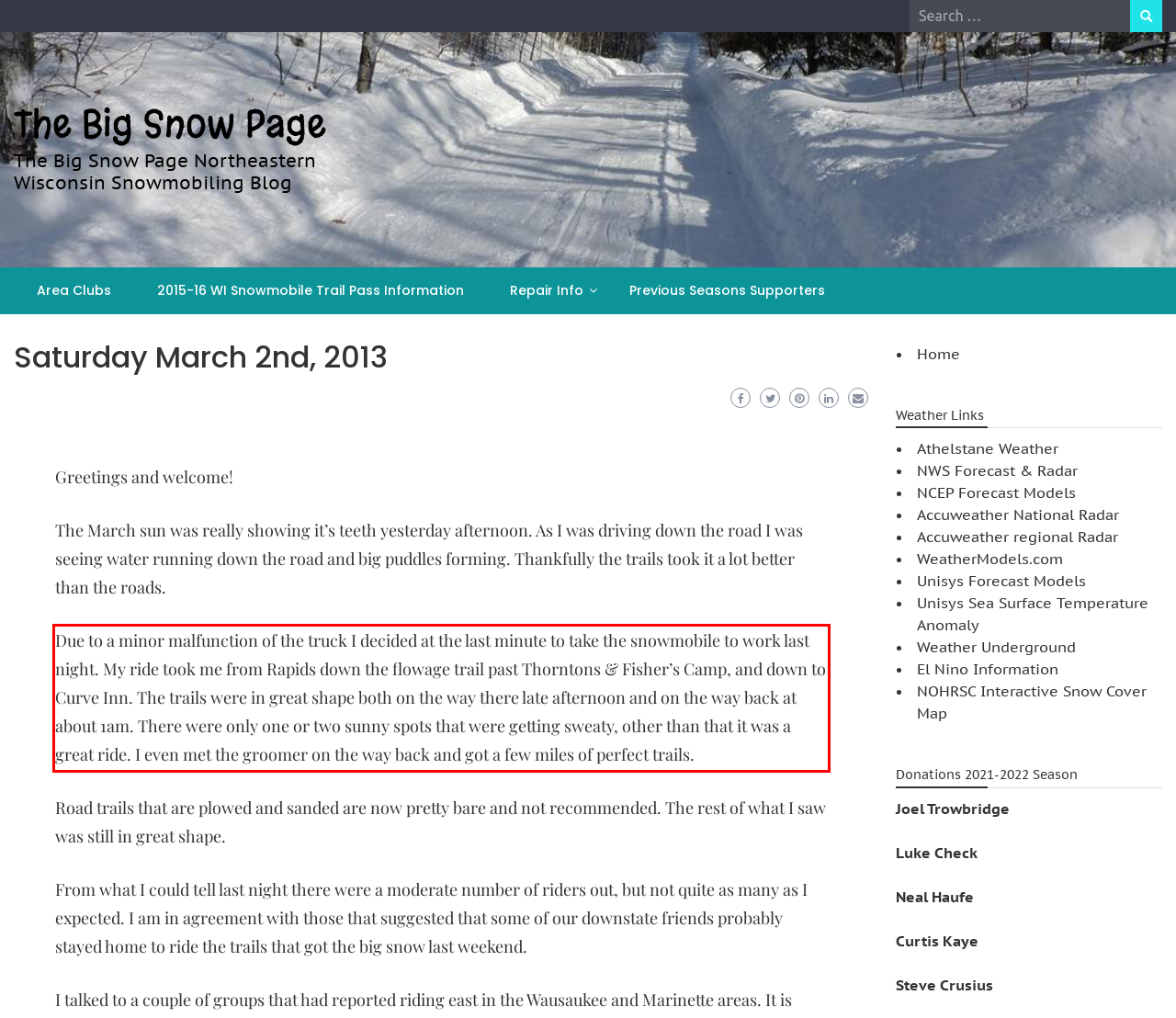Analyze the screenshot of the webpage that features a red bounding box and recognize the text content enclosed within this red bounding box.

Due to a minor malfunction of the truck I decided at the last minute to take the snowmobile to work last night. My ride took me from Rapids down the flowage trail past Thorntons & Fisher’s Camp, and down to Curve Inn. The trails were in great shape both on the way there late afternoon and on the way back at about 1am. There were only one or two sunny spots that were getting sweaty, other than that it was a great ride. I even met the groomer on the way back and got a few miles of perfect trails.